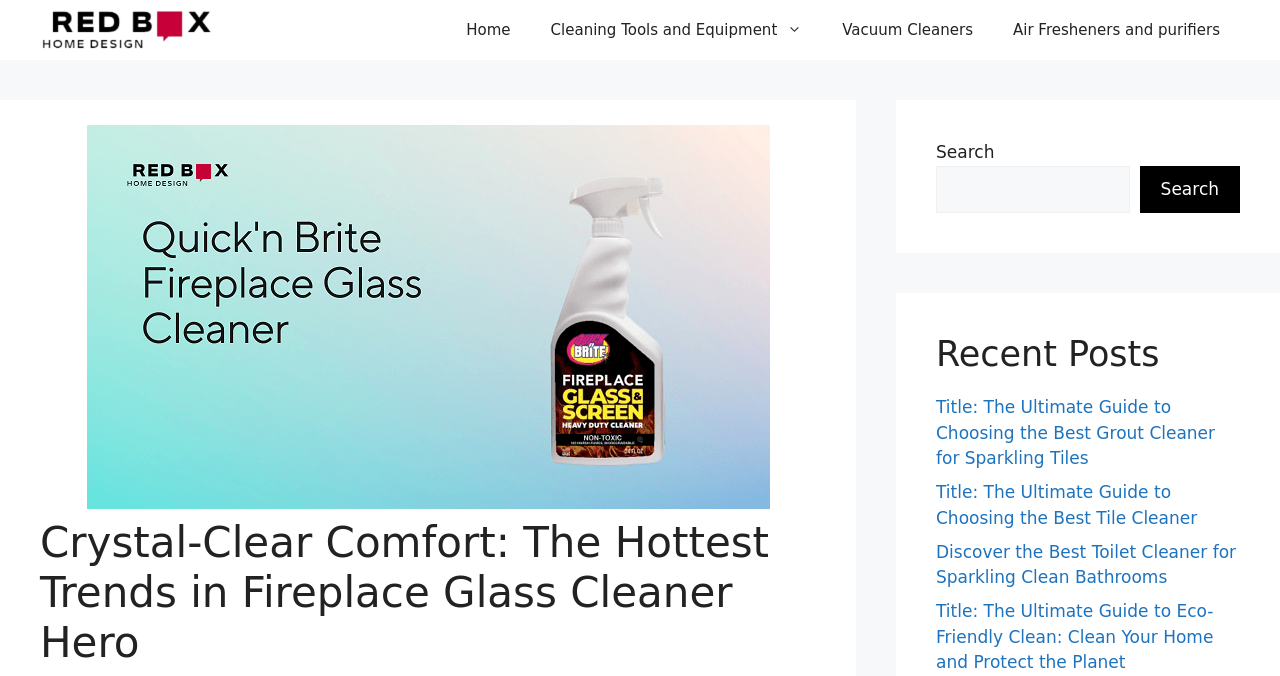Generate a comprehensive description of the webpage content.

The webpage is about exploring the latest trends in fireplace glass cleaner, as indicated by the meta description. At the top of the page, there is a primary navigation menu that spans the entire width, containing links to "Red box home design", "Home", "Cleaning Tools and Equipment", "Vacuum Cleaners", and "Air Fresheners and purifiers". The "Red box home design" link has an accompanying image.

Below the navigation menu, there is a large heading that reads "Crystal-Clear Comfort: The Hottest Trends in Fireplace Glass Cleaner Hero". To the left of this heading, there is a smaller image labeled "Home 2".

On the right side of the page, there is a complementary section that takes up about a third of the page's width. Within this section, there is a search bar with a "Search" button and a heading that reads "Recent Posts". Below the search bar, there are four links to recent blog posts, each with a descriptive title, such as "The Ultimate Guide to Choosing the Best Grout Cleaner for Sparkling Tiles" and "Discover the Best Toilet Cleaner for Sparkling Clean Bathrooms". These links are stacked vertically, taking up about half of the page's height.